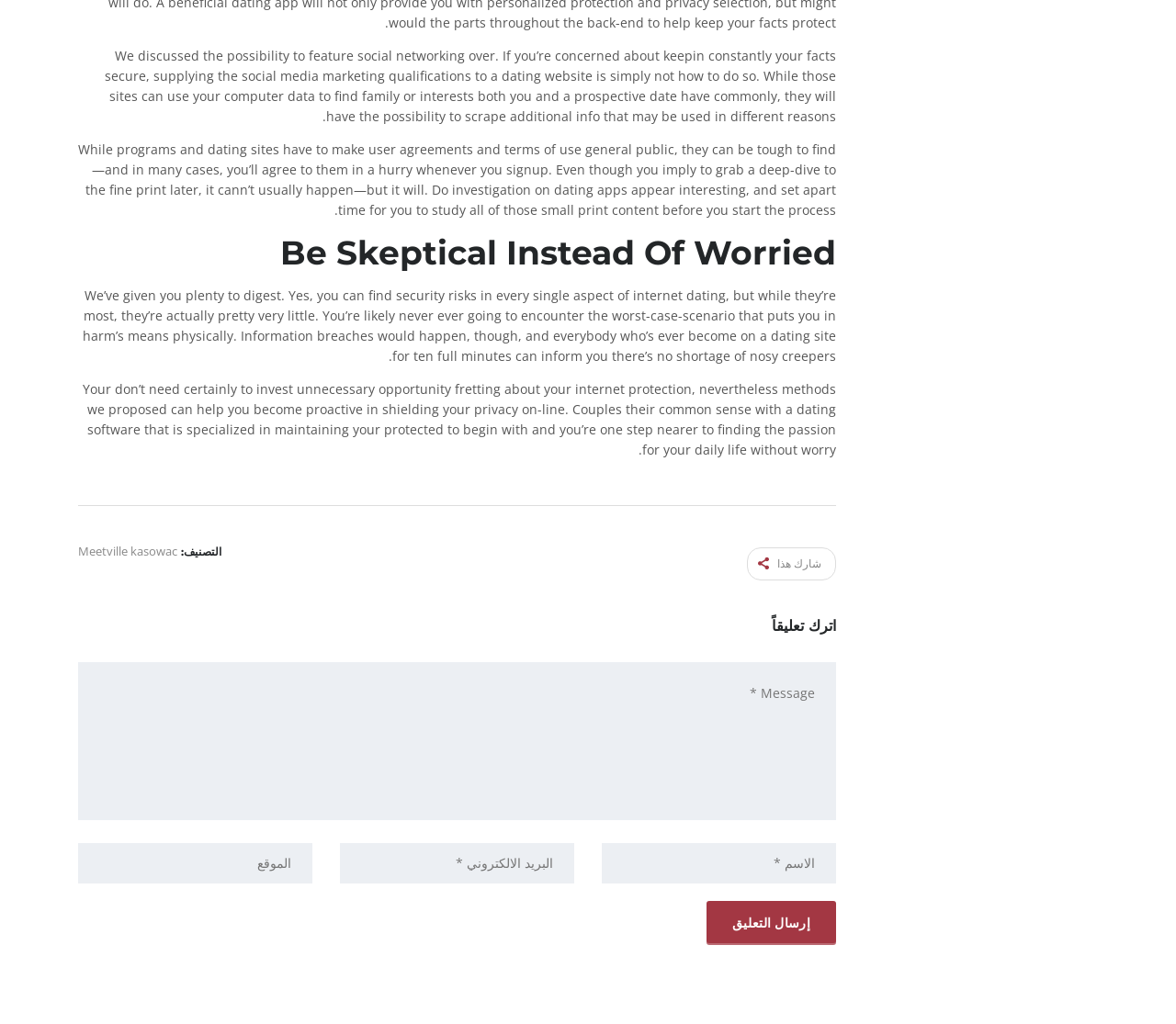What is the language of the text 'التصنيف:'?
Please provide a comprehensive answer based on the contents of the image.

The text 'التصنيف:' is in Arabic, which can be identified by the script and characters used.